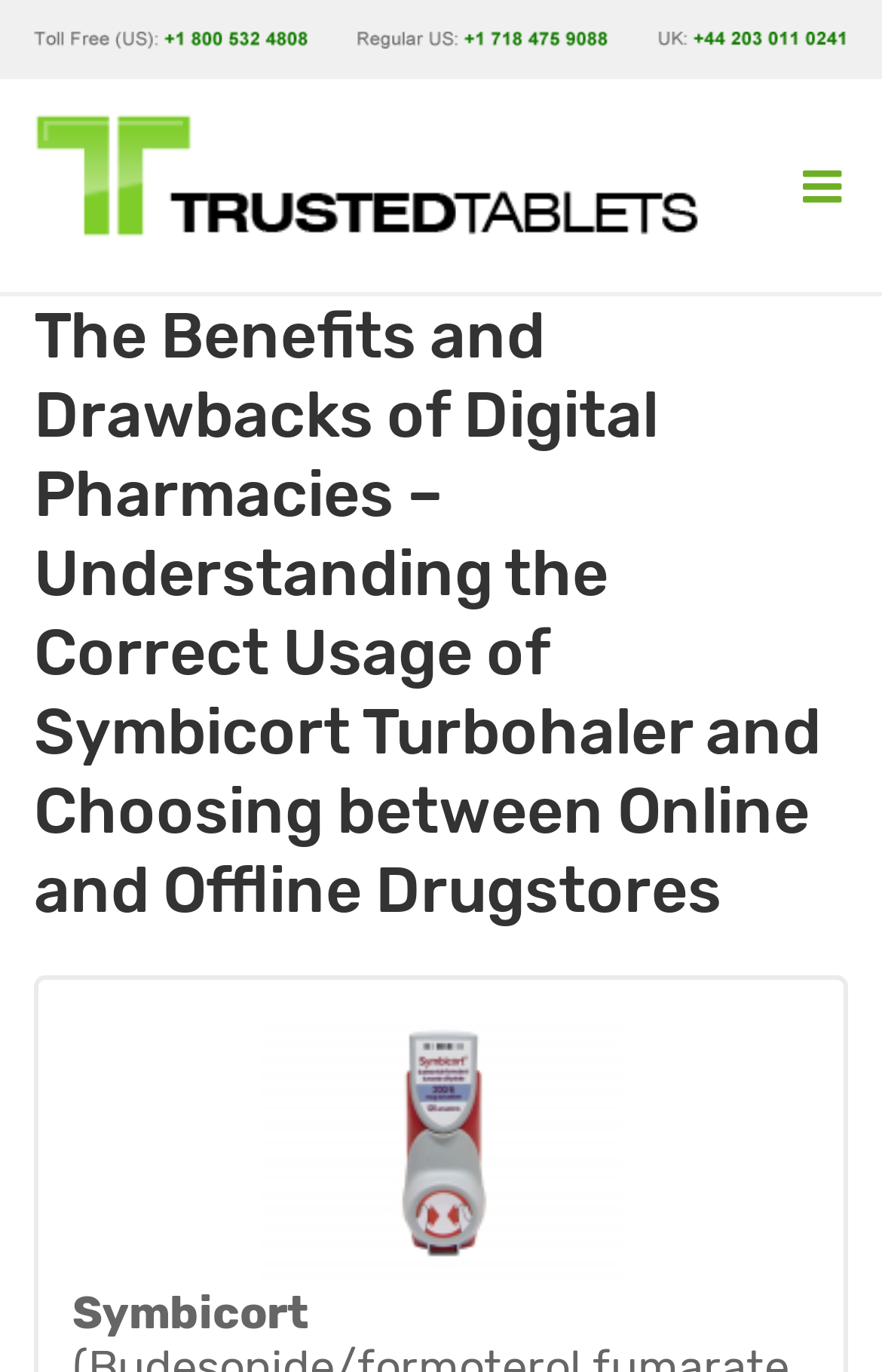Can you extract the primary headline text from the webpage?

The Benefits and Drawbacks of Digital Pharmacies – Understanding the Correct Usage of Symbicort Turbohaler and Choosing between Online and Offline Drugstores